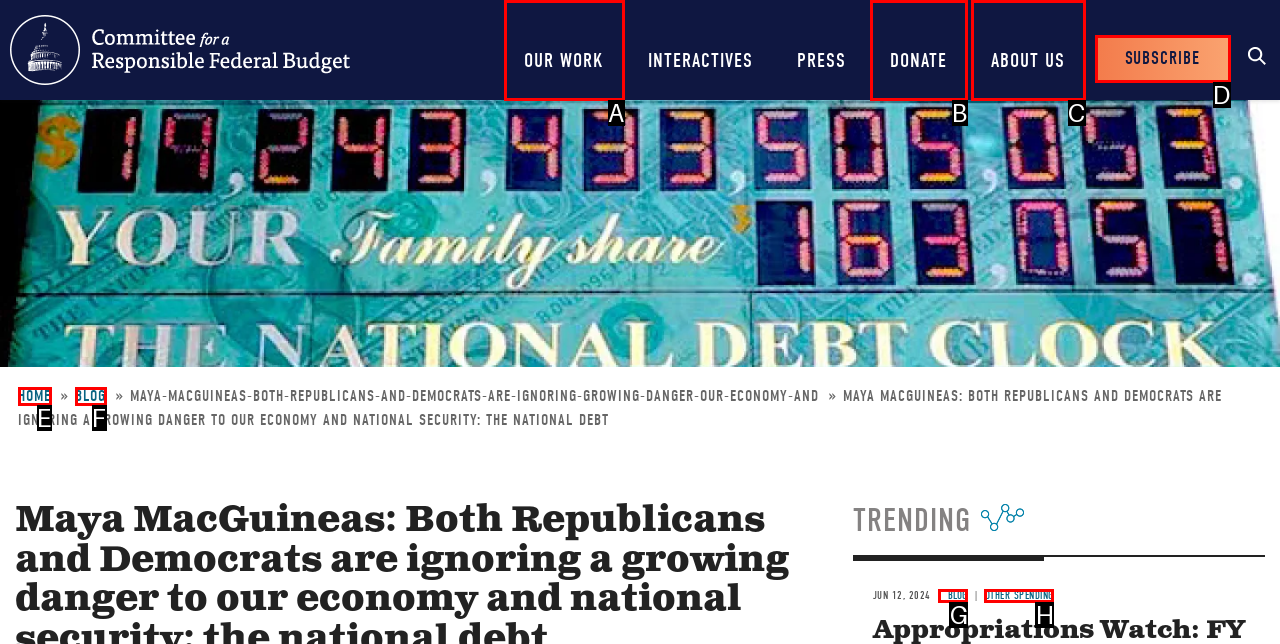Determine which option should be clicked to carry out this task: read the blog
State the letter of the correct choice from the provided options.

F